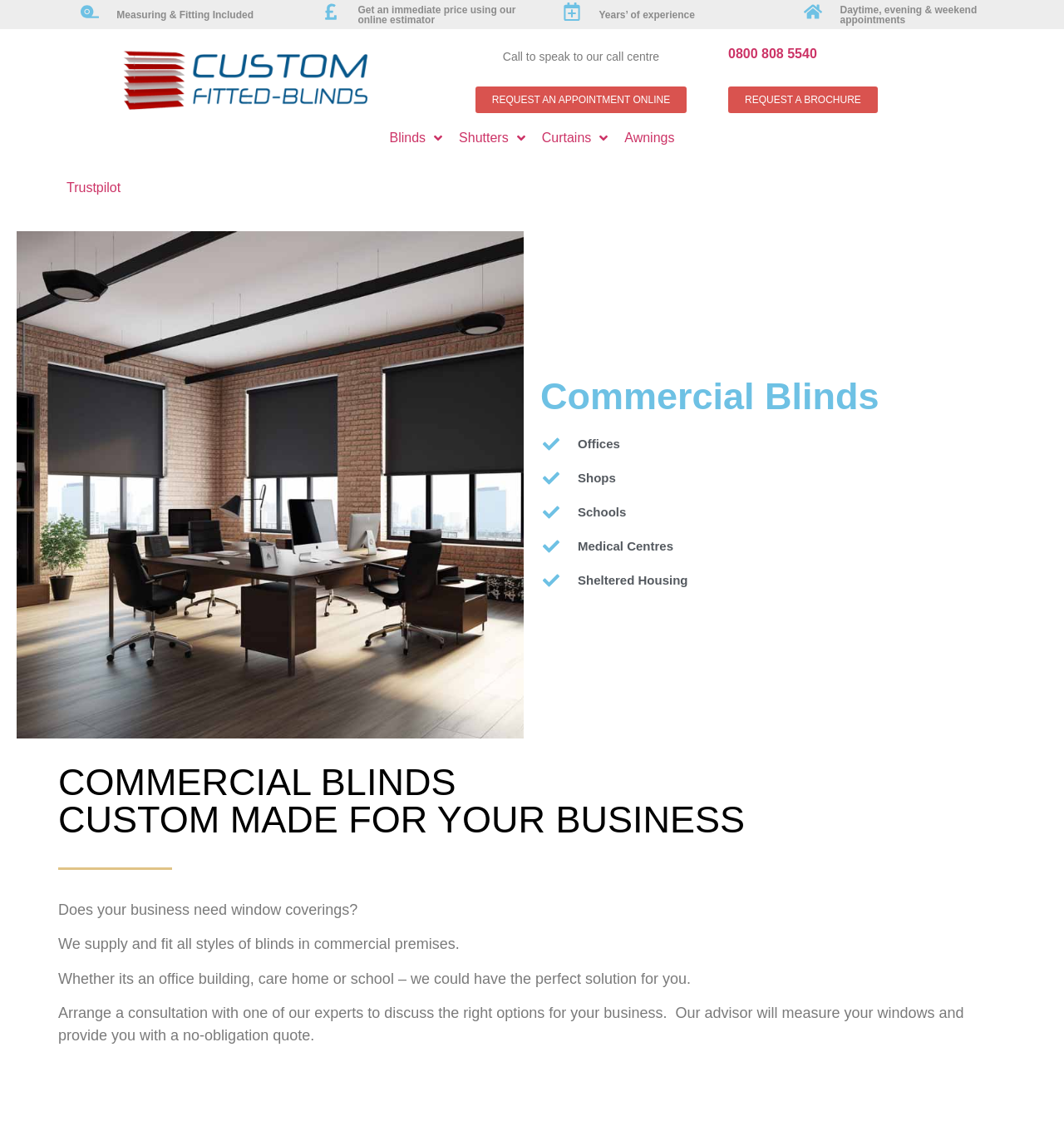Please determine the bounding box coordinates of the element's region to click for the following instruction: "Click the 'Trustpilot' link".

[0.062, 0.158, 0.113, 0.171]